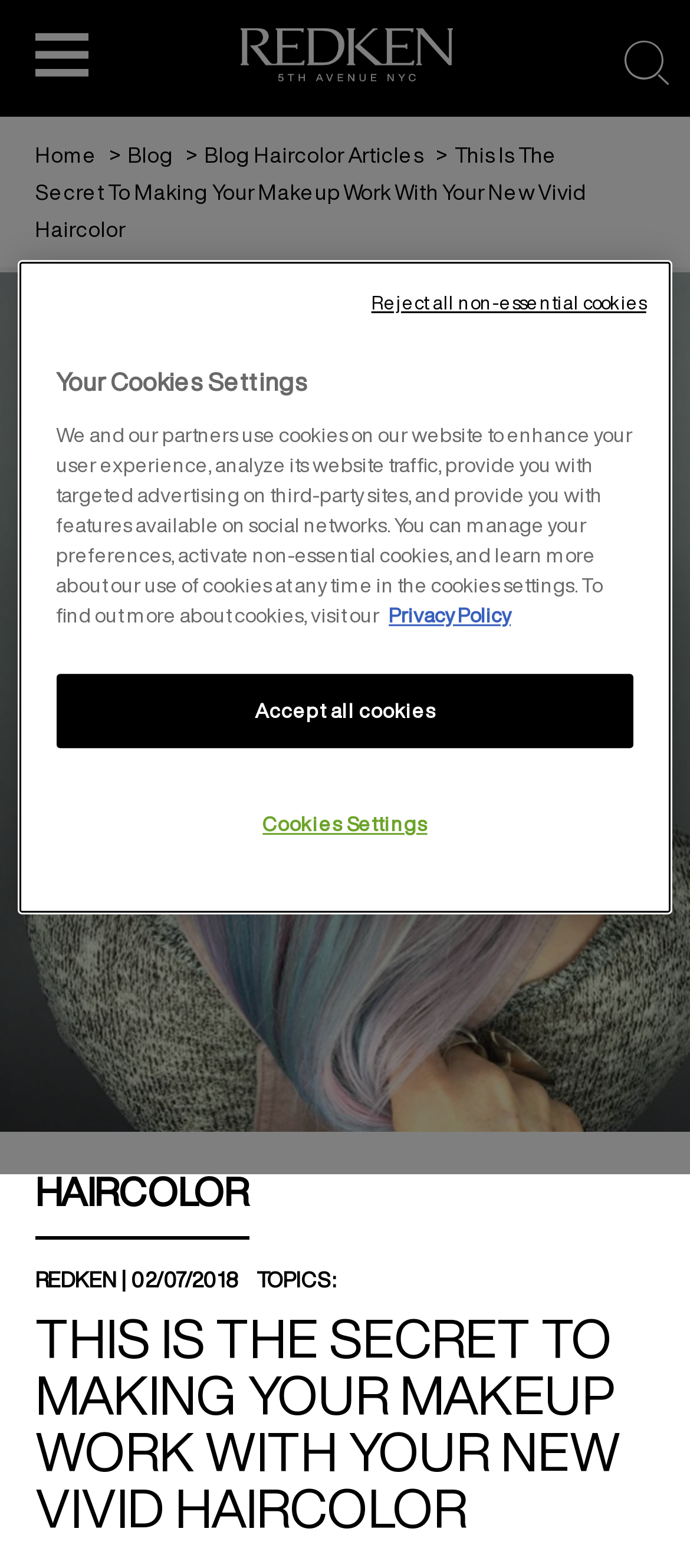What is the date of the blog article?
Answer with a single word or phrase, using the screenshot for reference.

02/07/2018